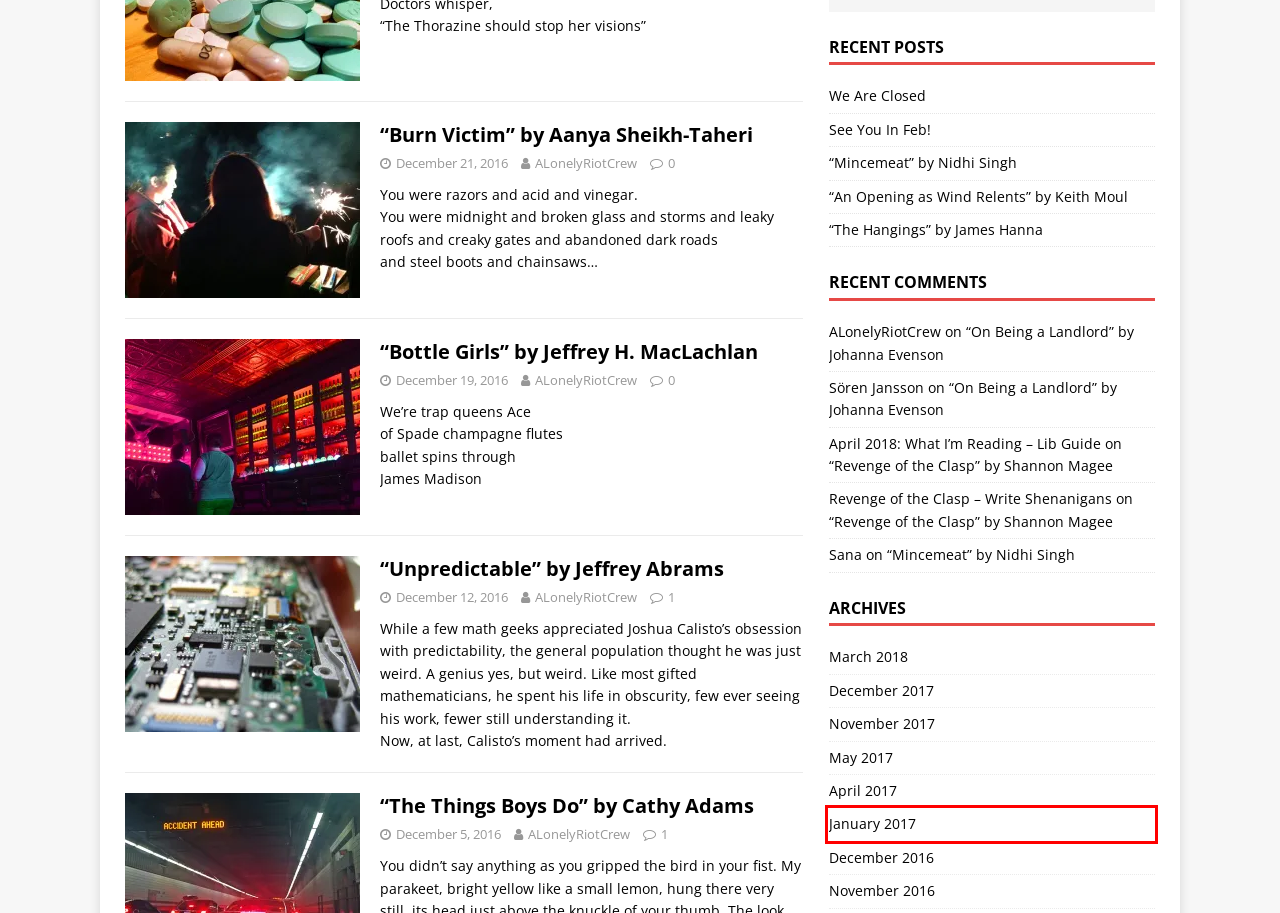A screenshot of a webpage is given, featuring a red bounding box around a UI element. Please choose the webpage description that best aligns with the new webpage after clicking the element in the bounding box. These are the descriptions:
A. “Revenge of the Clasp” by Shannon Magee – A Lonely Riot Magazine
B. See You In Feb! – A Lonely Riot Magazine
C. January 2017 – A Lonely Riot Magazine
D. “The Hangings” by James Hanna – A Lonely Riot Magazine
E. November 2017 – A Lonely Riot Magazine
F. We Are Closed – A Lonely Riot Magazine
G. April 2017 – A Lonely Riot Magazine
H. “The Things Boys Do” by Cathy Adams – A Lonely Riot Magazine

C